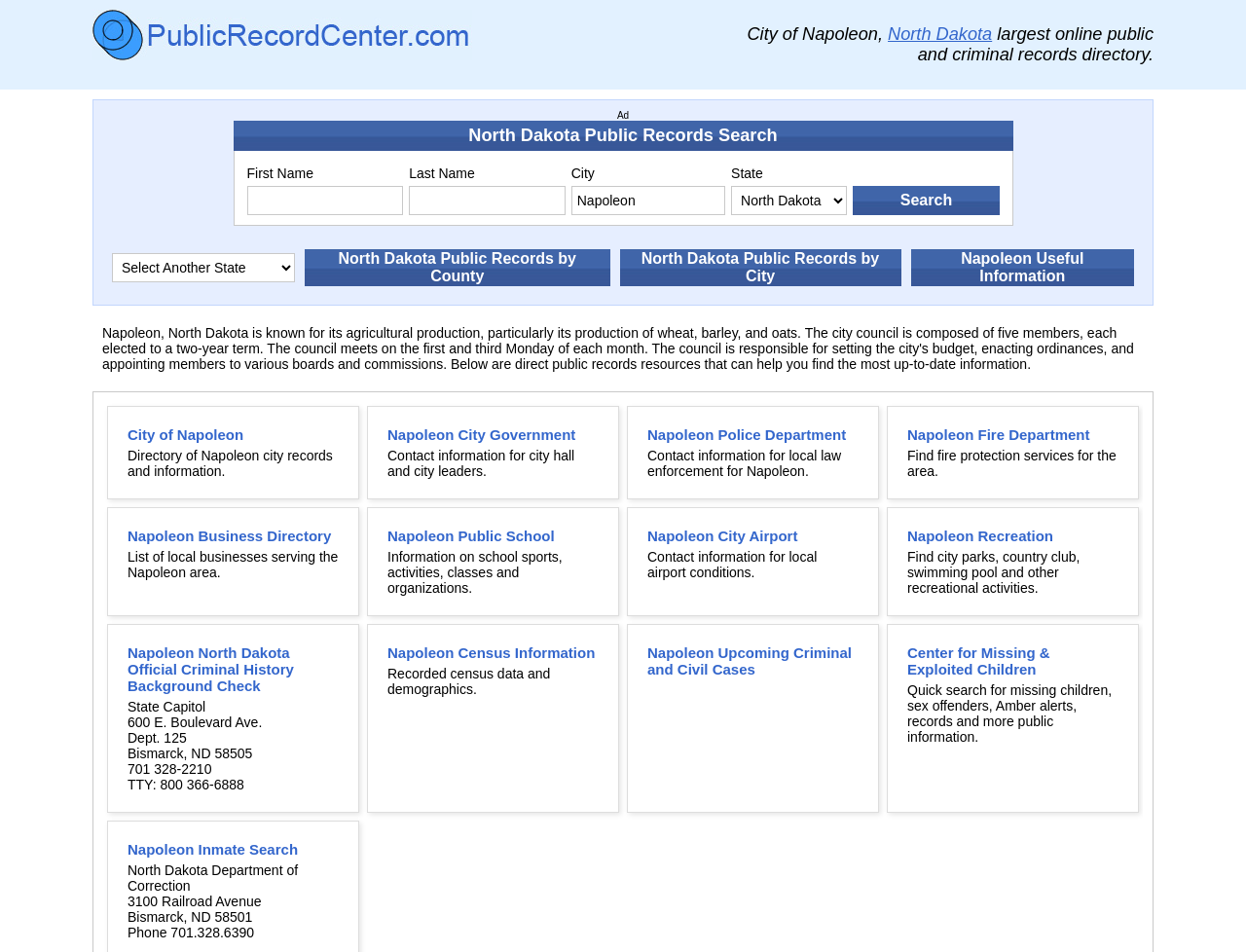What is the purpose of the search form?
Based on the image, respond with a single word or phrase.

Background checks